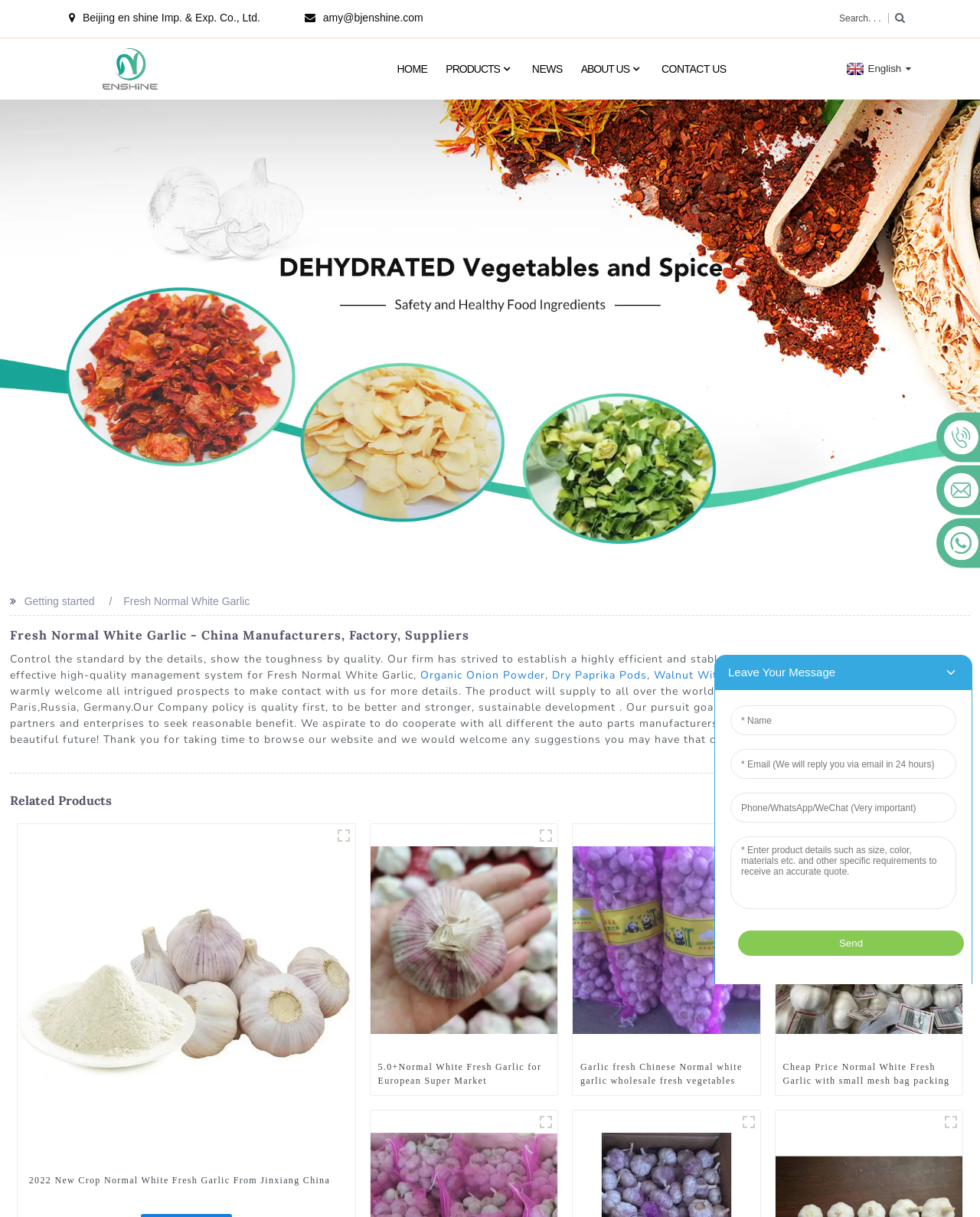Could you locate the bounding box coordinates for the section that should be clicked to accomplish this task: "Check the company logo".

[0.07, 0.039, 0.286, 0.074]